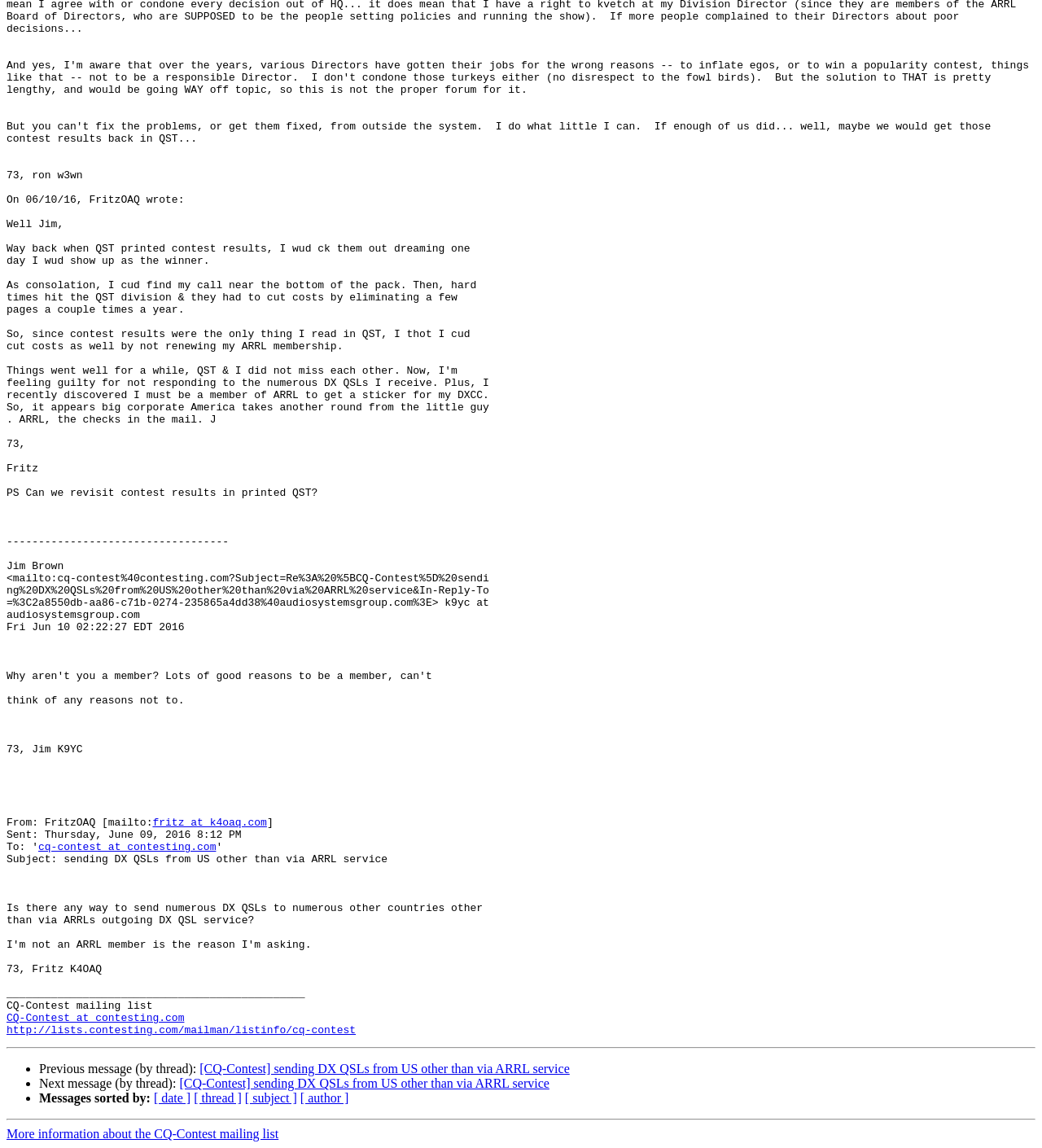Based on the description "Home", find the bounding box of the specified UI element.

None